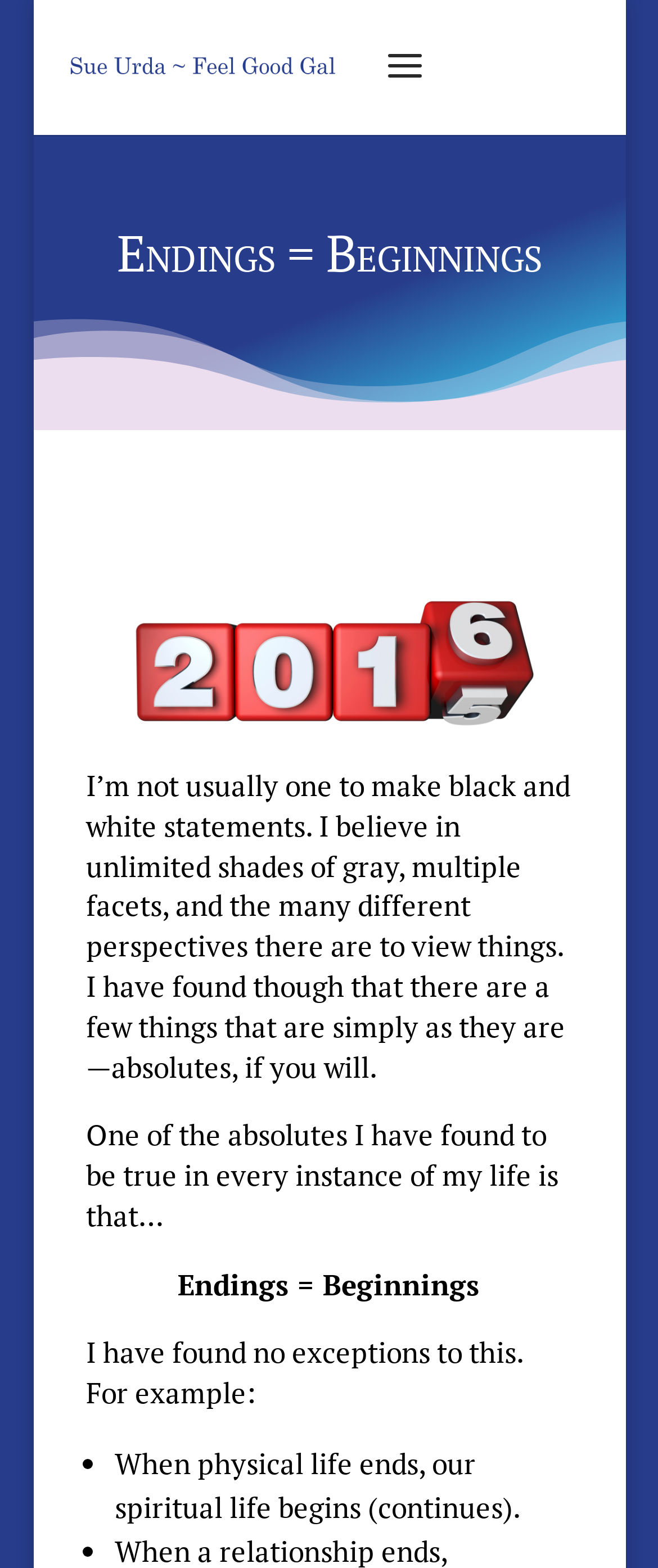Carefully observe the image and respond to the question with a detailed answer:
What is the main topic of the article?

The main topic of the article is 'Endings = Beginnings' as it is mentioned in the heading element and also repeated in the static text elements, which suggests that it is the central idea of the article.